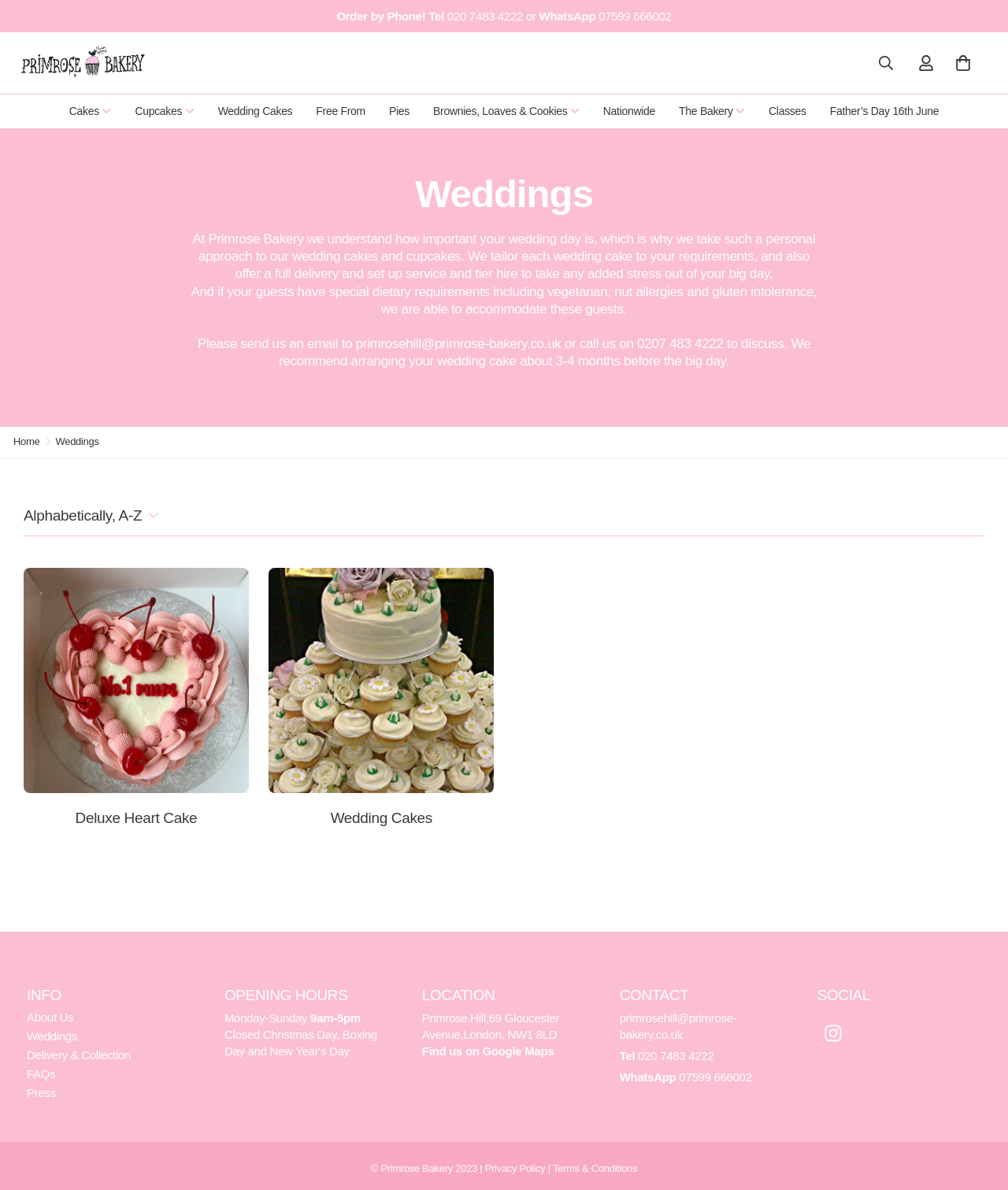What is the bakery's location?
Please respond to the question thoroughly and include all relevant details.

I found the location by looking at the bottom section of the webpage, where it says 'LOCATION' followed by the address 'Primrose Hill, 69 Gloucester Avenue, London, NW1 8LD'.